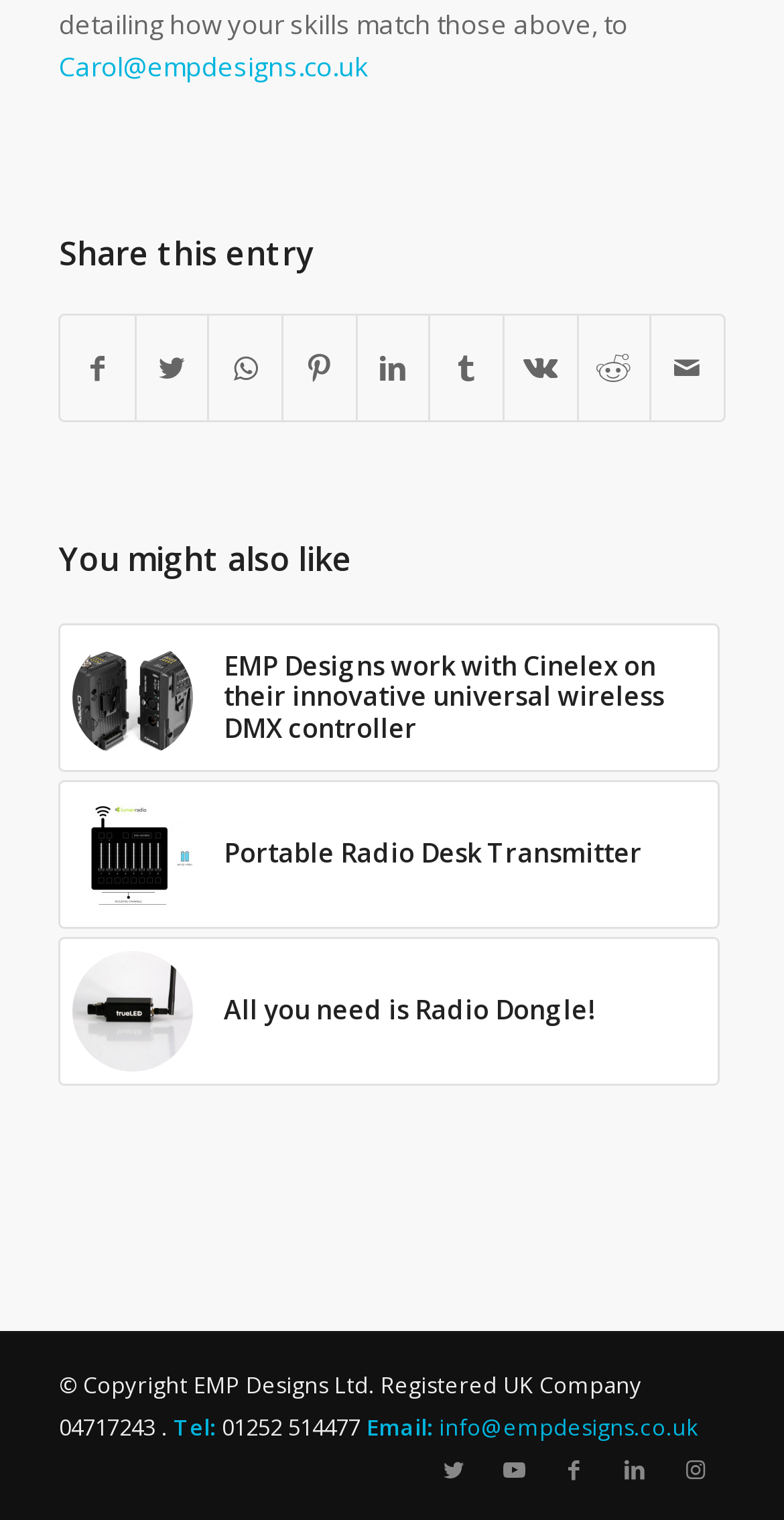What is the phone number listed on the webpage?
Look at the image and answer with only one word or phrase.

01252 514477